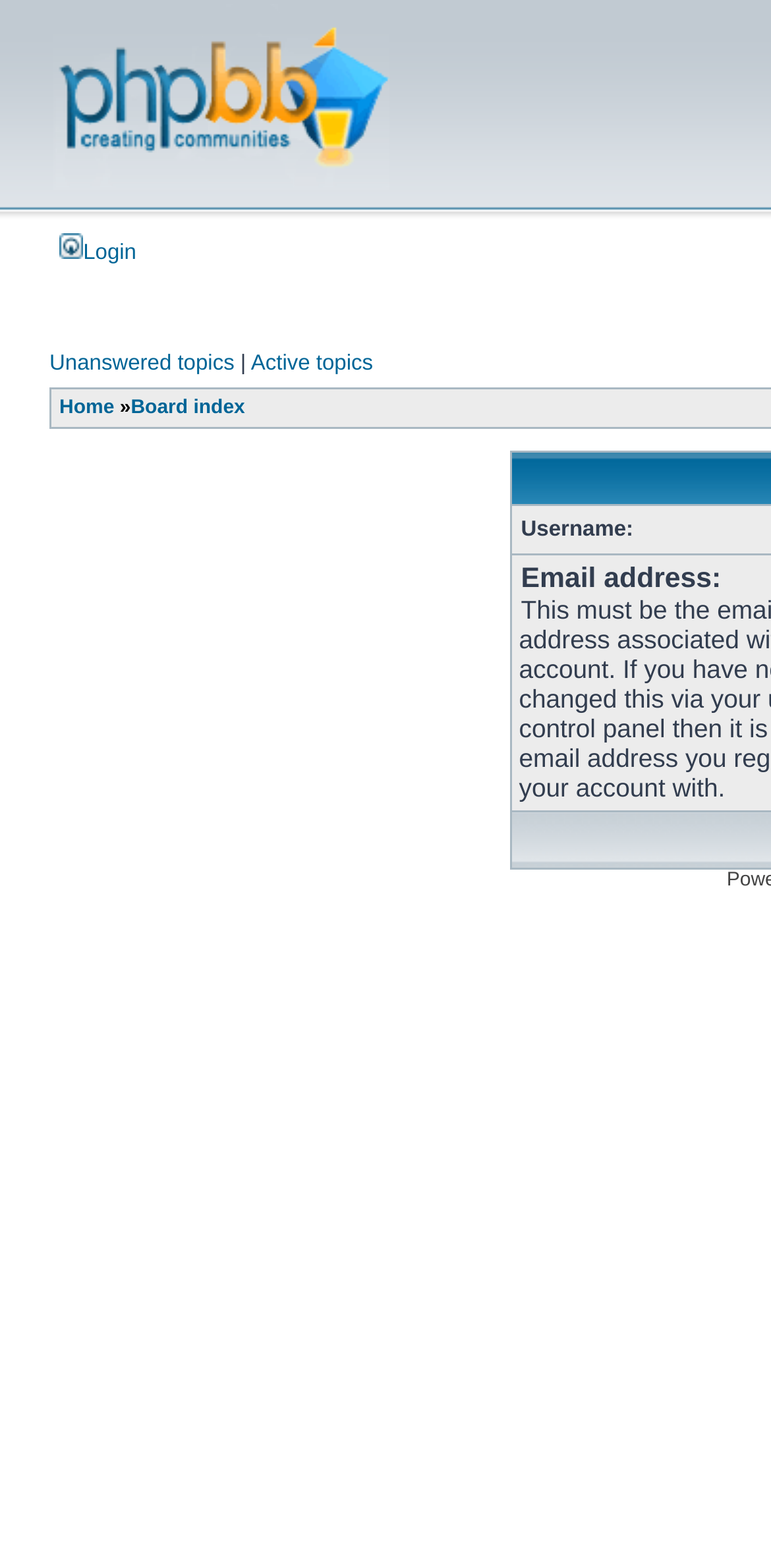Give a full account of the webpage's elements and their arrangement.

The webpage is titled "Skyline Baseball - User Control Panel - Send password". At the top, there is a table with three cells. The first cell contains a link, while the second cell has a link with an asterisk icon and the text "* Login". The third cell is empty. 

Below the table, there are three links: "Unanswered topics", "Active topics", and a separator in between. To the right of "Active topics", there are two more links: "Home" and "Board index".